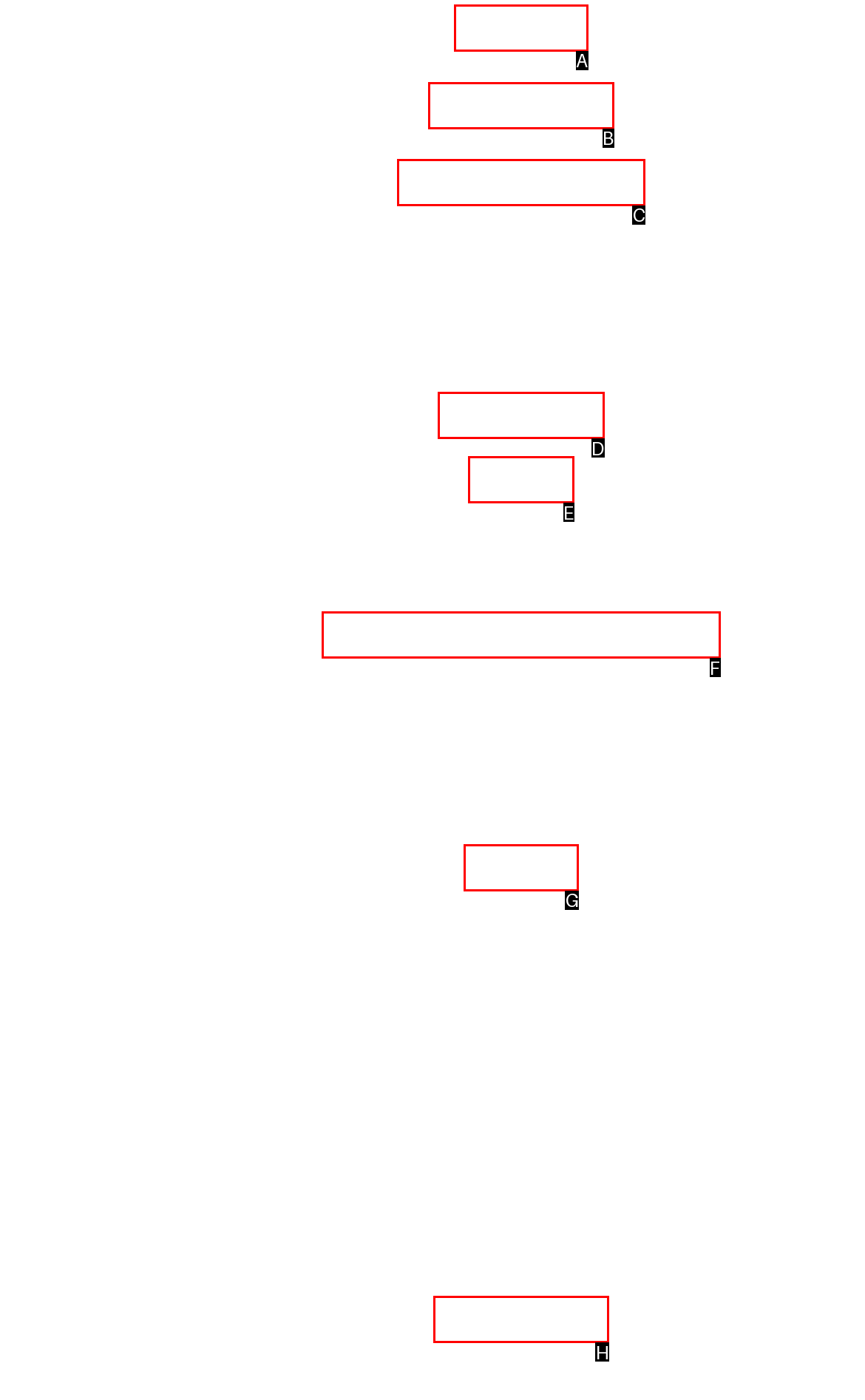What option should you select to complete this task: Explore Comic Books? Indicate your answer by providing the letter only.

C